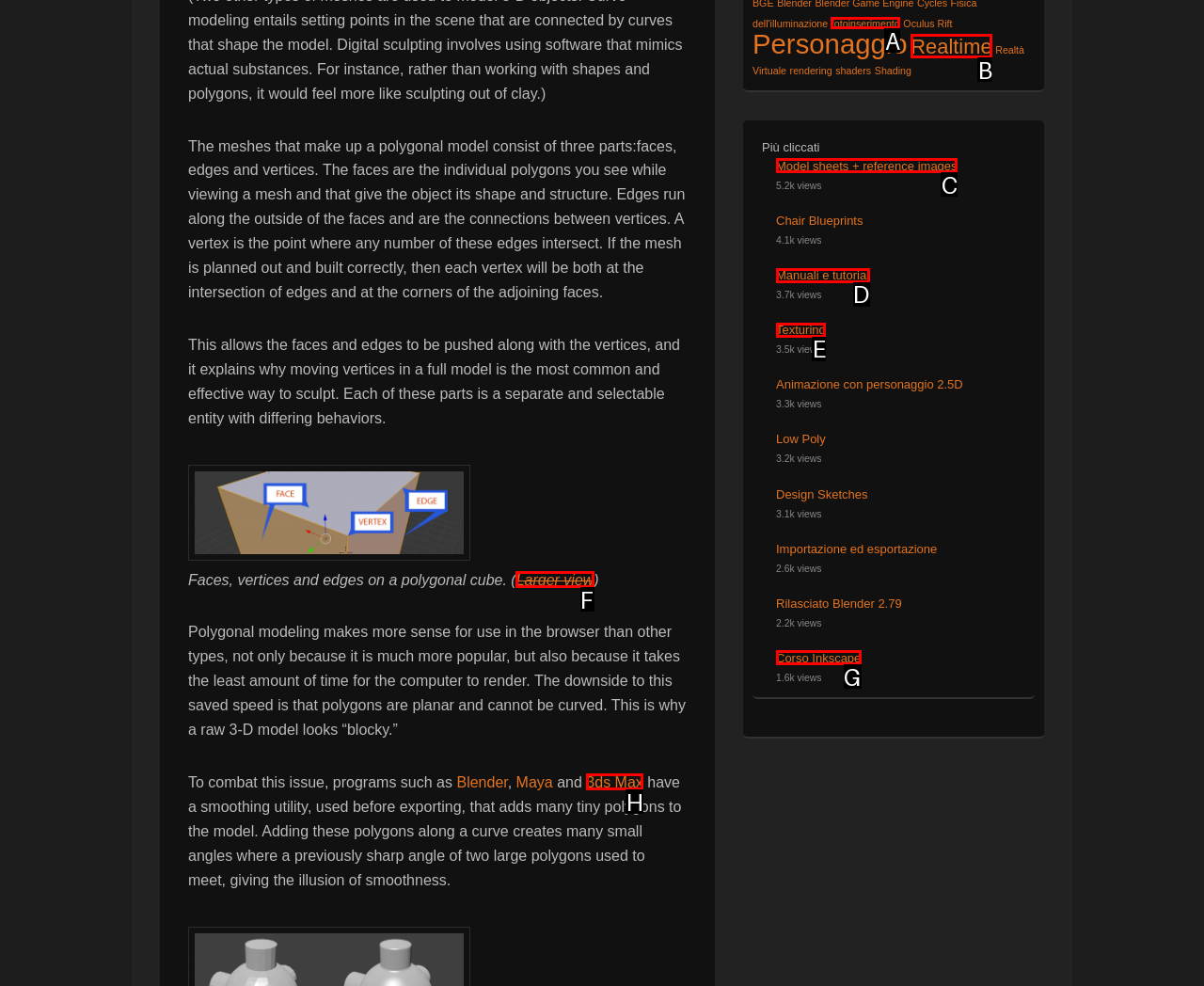Which option aligns with the description: Model sheets + reference images? Respond by selecting the correct letter.

C